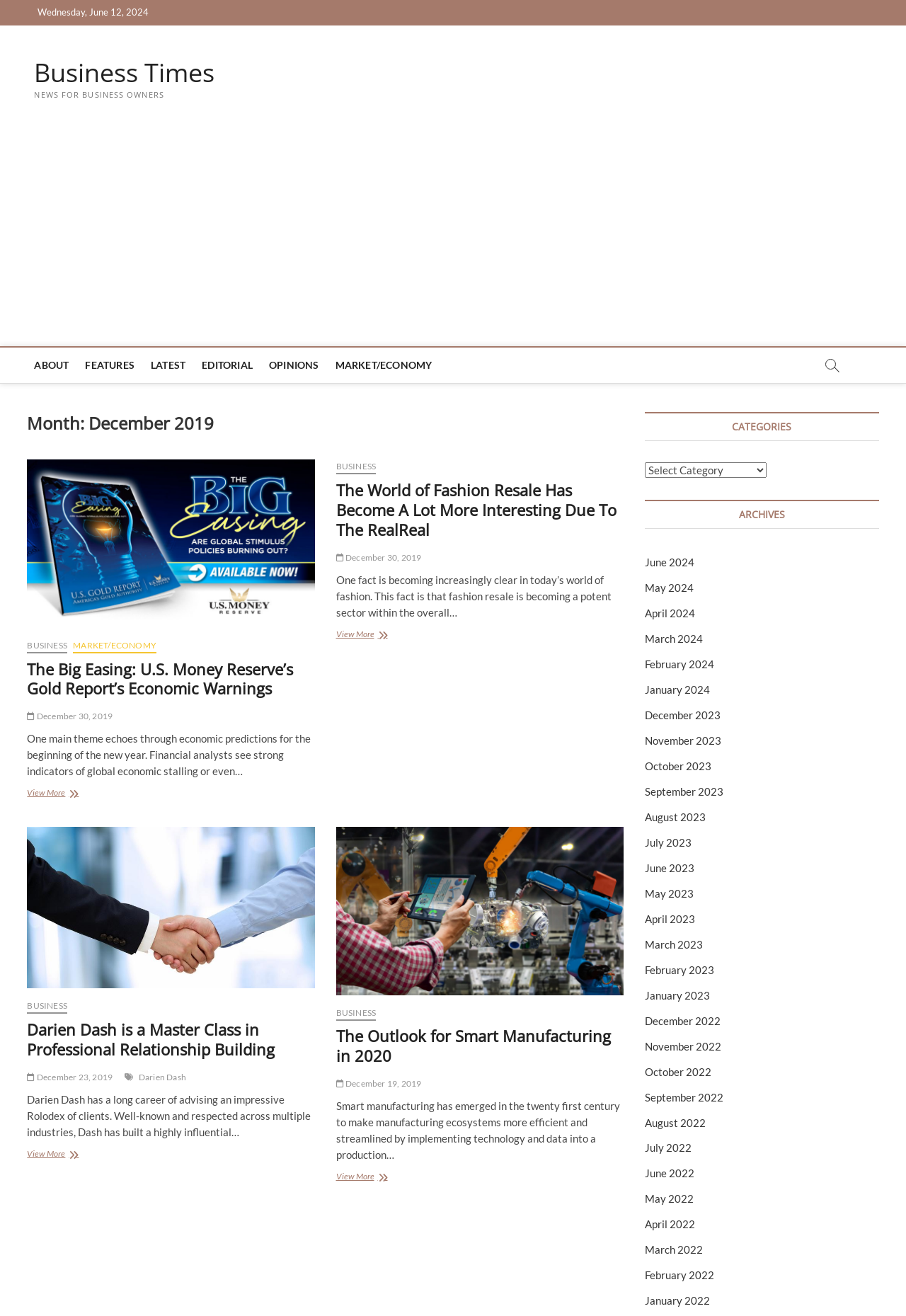Using the image as a reference, answer the following question in as much detail as possible:
What is the category of the article 'The Big Easing: U.S. Money Reserve’s Gold Report’s Economic Warnings'?

The category of the article can be found in the link element with the text 'BUSINESS' and bounding box coordinates [0.03, 0.486, 0.074, 0.496], which is located above the article title.